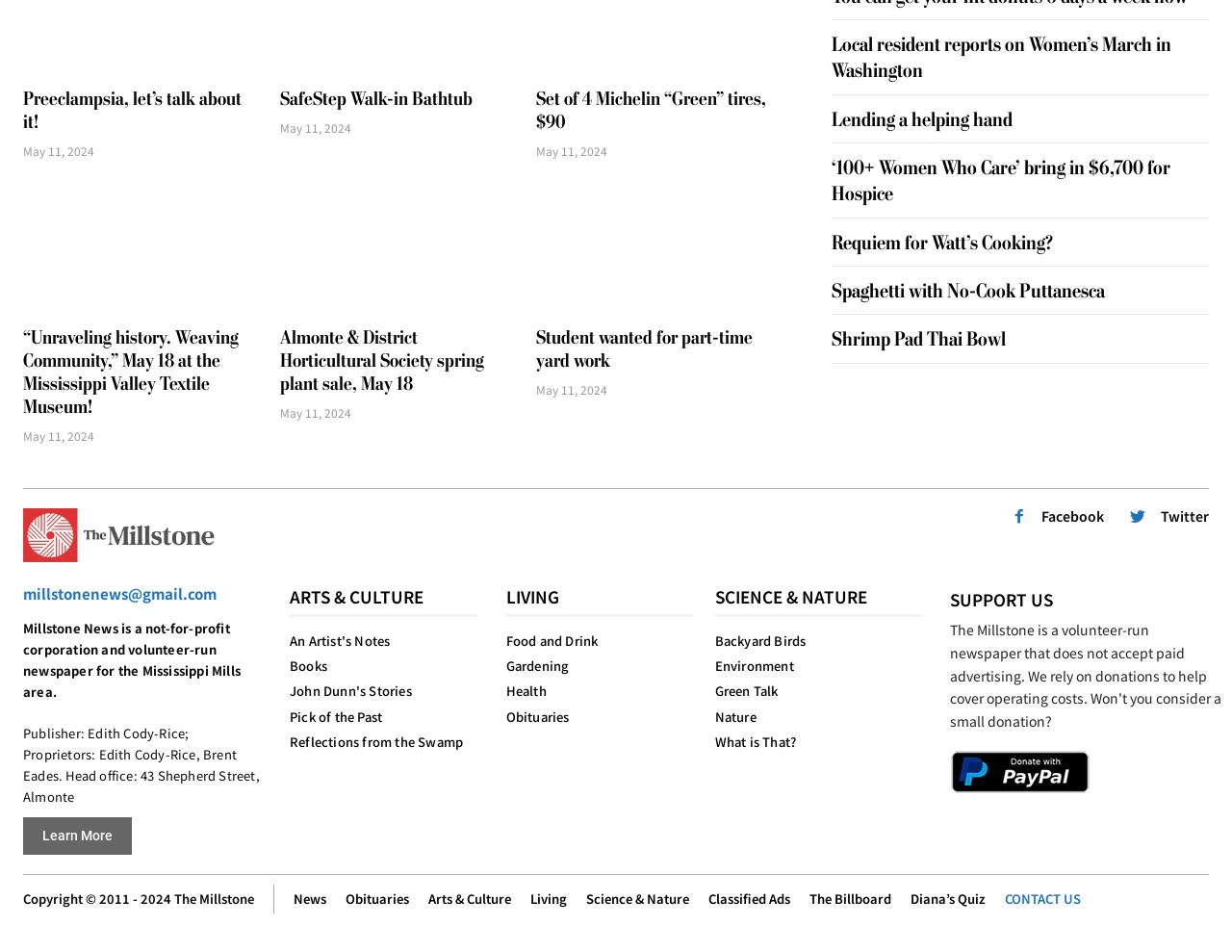What are the categories of articles on this webpage? Using the information from the screenshot, answer with a single word or phrase.

ARTS & CULTURE, LIVING, SCIENCE & NATURE, SUPPORT US